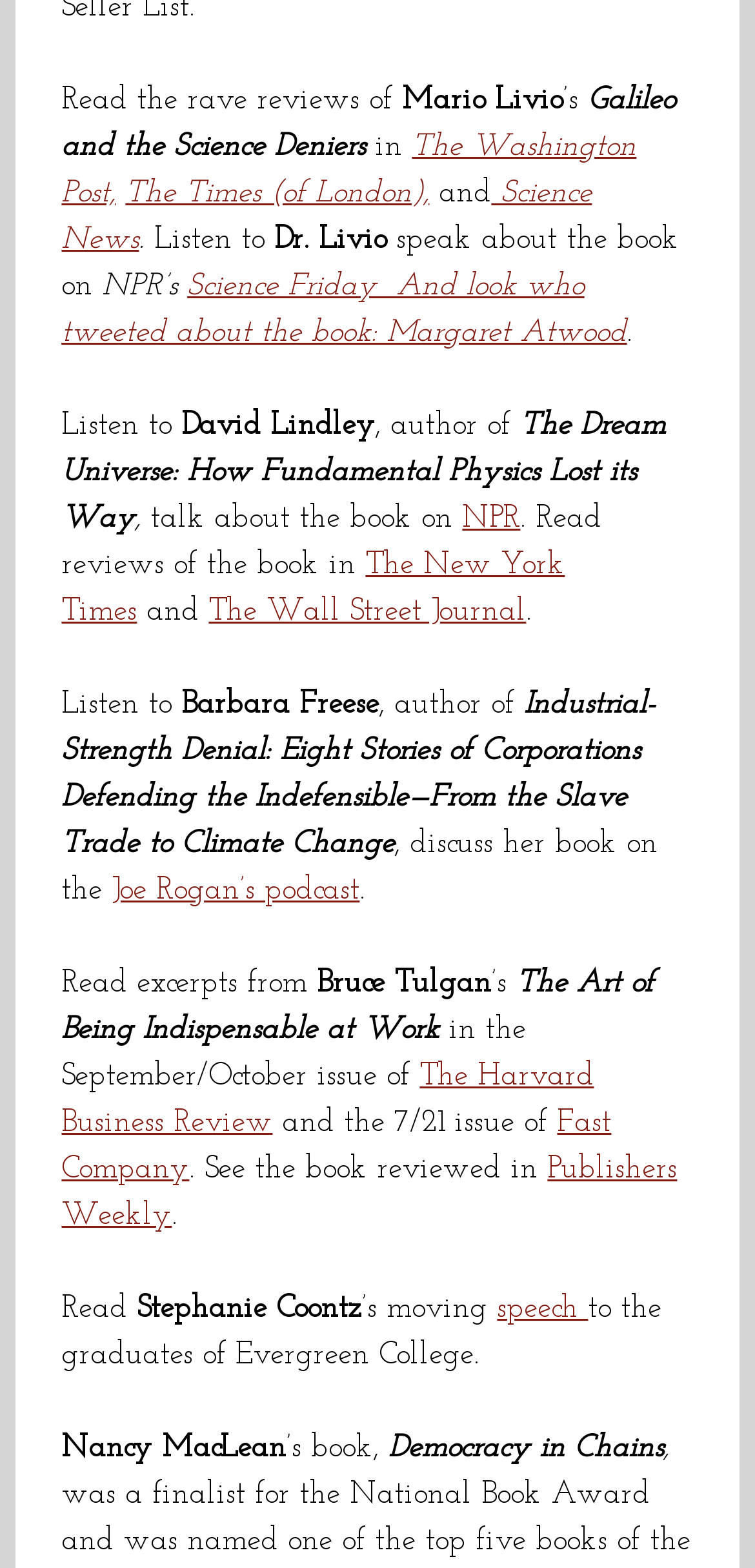What is the title of the book written by David Lindley?
Using the image, provide a detailed and thorough answer to the question.

The answer can be found by looking at the text 'David Lindley, author of The Dream Universe: How Fundamental Physics Lost its Way'.